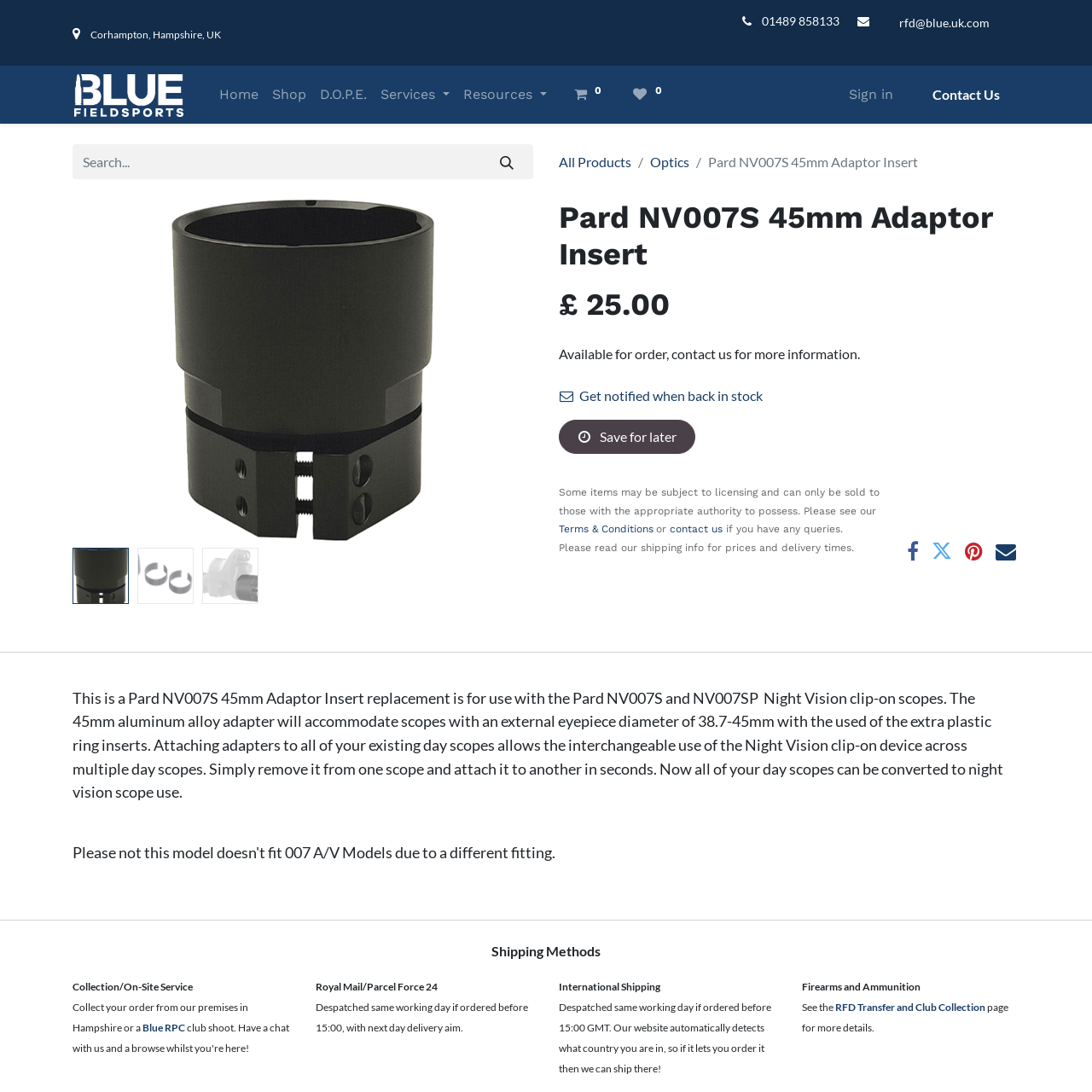What is the material of the 45mm adapter?
Provide a fully detailed and comprehensive answer to the question.

According to the product description, the 45mm adapter is made of aluminum alloy, which is mentioned in the text as 'The 45mm aluminum alloy adapter will accommodate scopes with an external eyepiece diameter of 38.7-45mm with the used of the extra plastic ring inserts.'